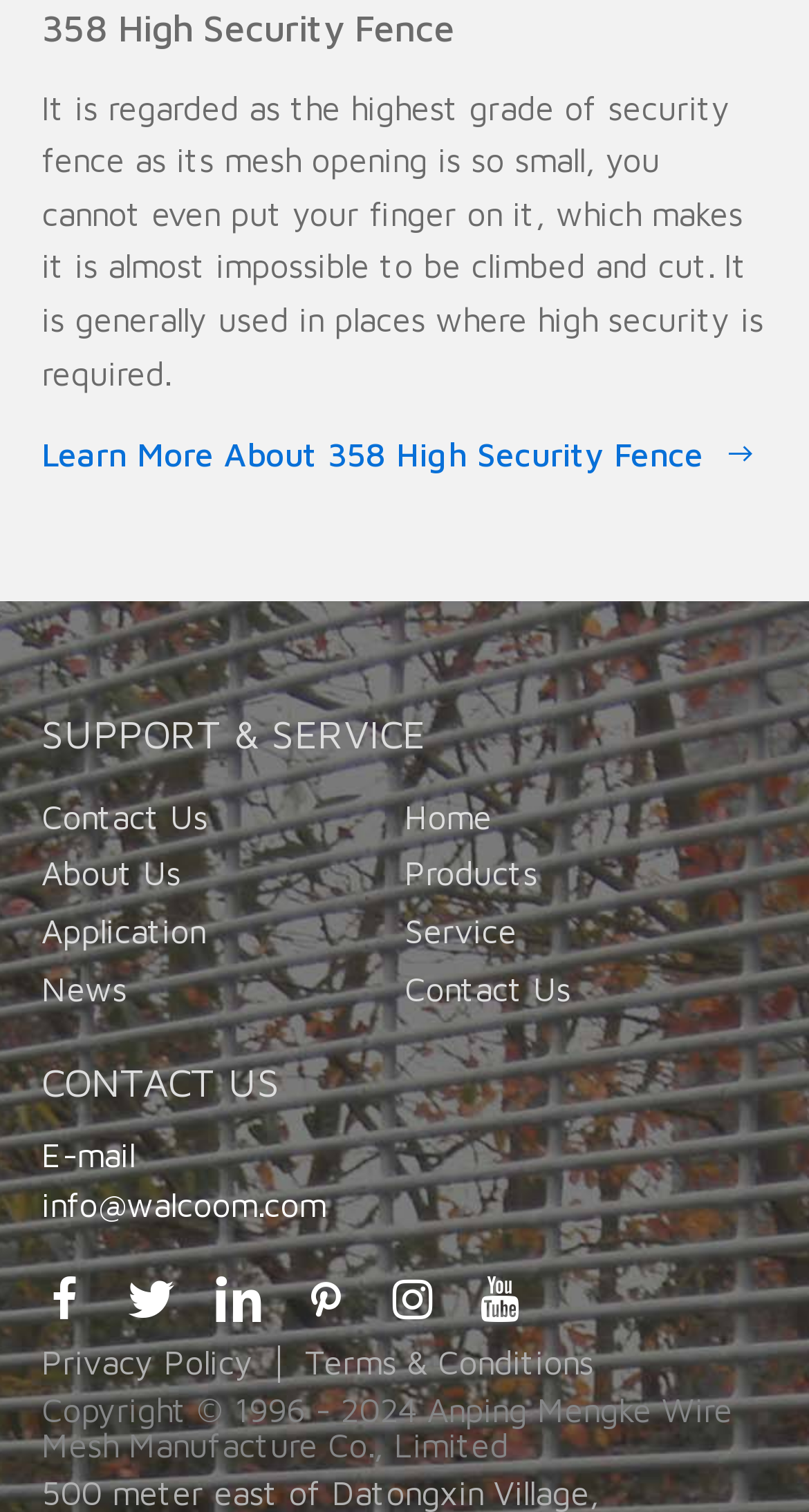Answer the question with a single word or phrase: 
How many navigation links are there?

9